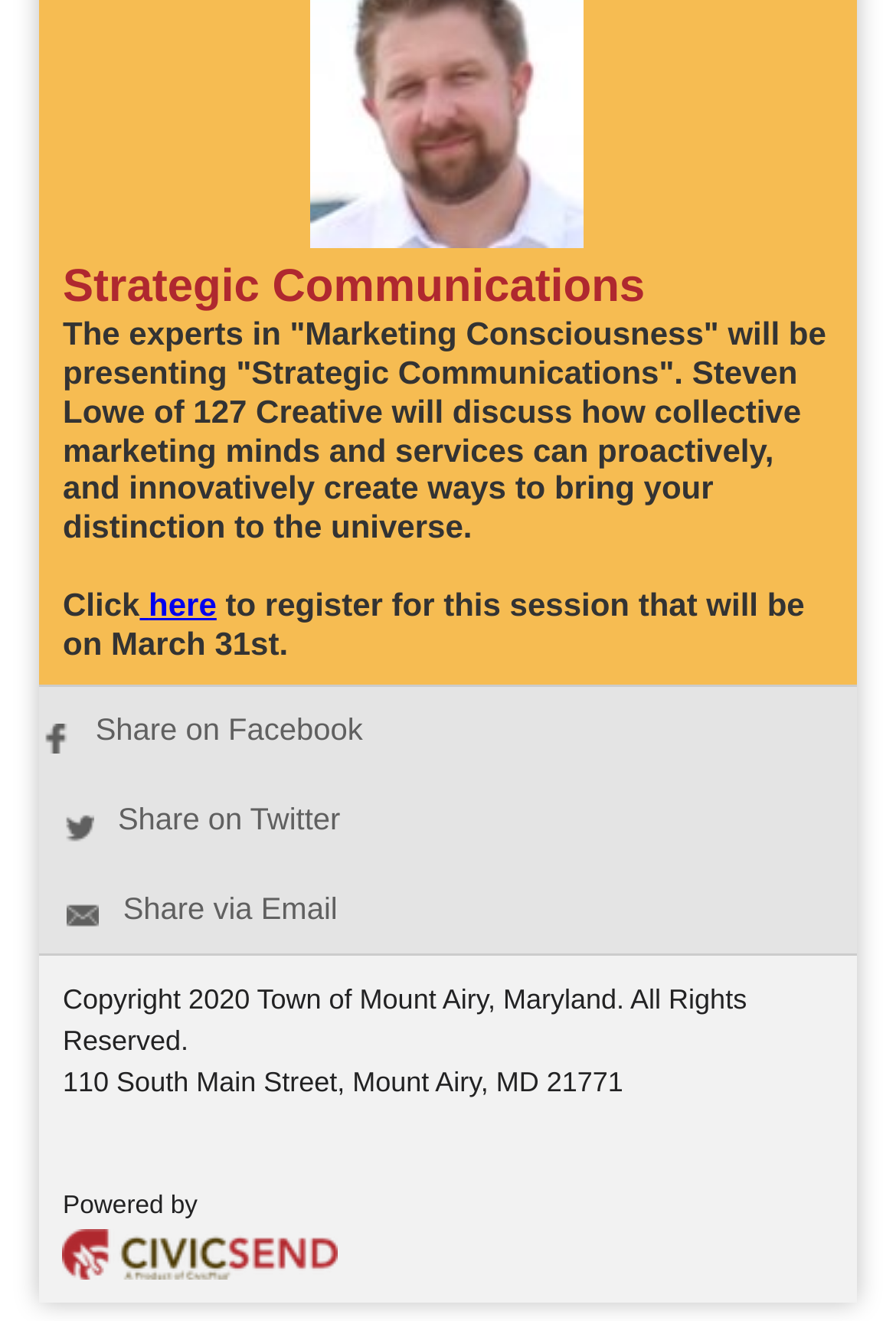Based on the image, please elaborate on the answer to the following question:
What is the topic of the presentation?

The topic of the presentation is 'Strategic Communications' as mentioned in the heading element with the text 'Strategic Communications'.